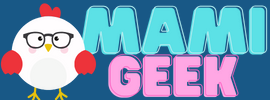Provide a brief response to the question below using a single word or phrase: 
What is the color of the text 'GEEK'?

Vibrant pink